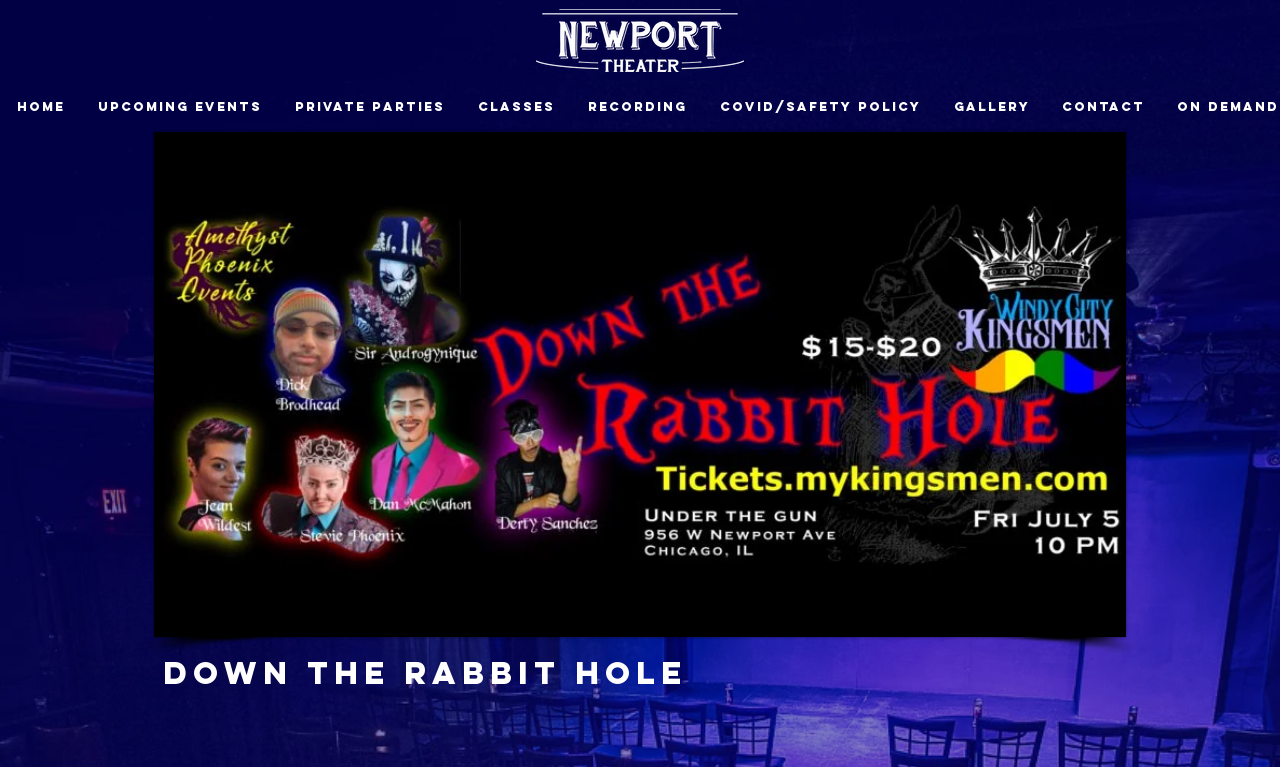What is the theme of the event?
Please provide a single word or phrase in response based on the screenshot.

Alice in Wonderland